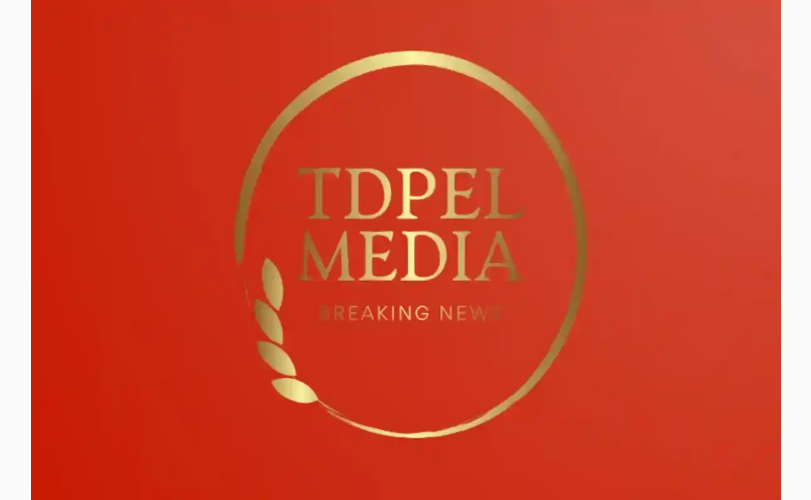What symbol is used to represent excellence and achievement?
Answer the question with as much detail as you can, using the image as a reference.

The circular emblem is accented with a stylized laurel branch, which symbolizes excellence and achievement, reinforcing TDPel Media's commitment to high-quality journalism.